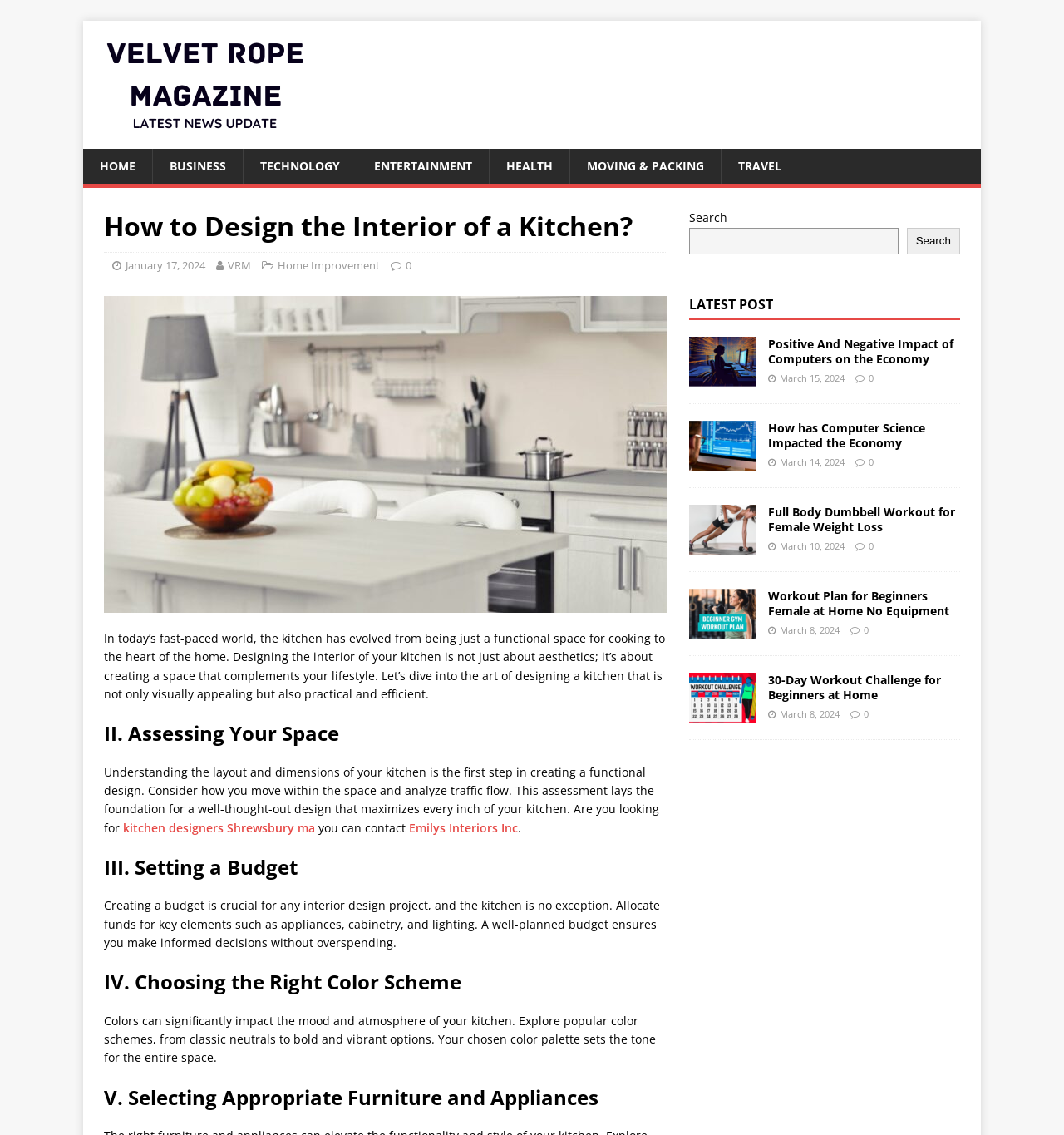Respond to the following query with just one word or a short phrase: 
What is the purpose of assessing the kitchen space?

To create a functional design